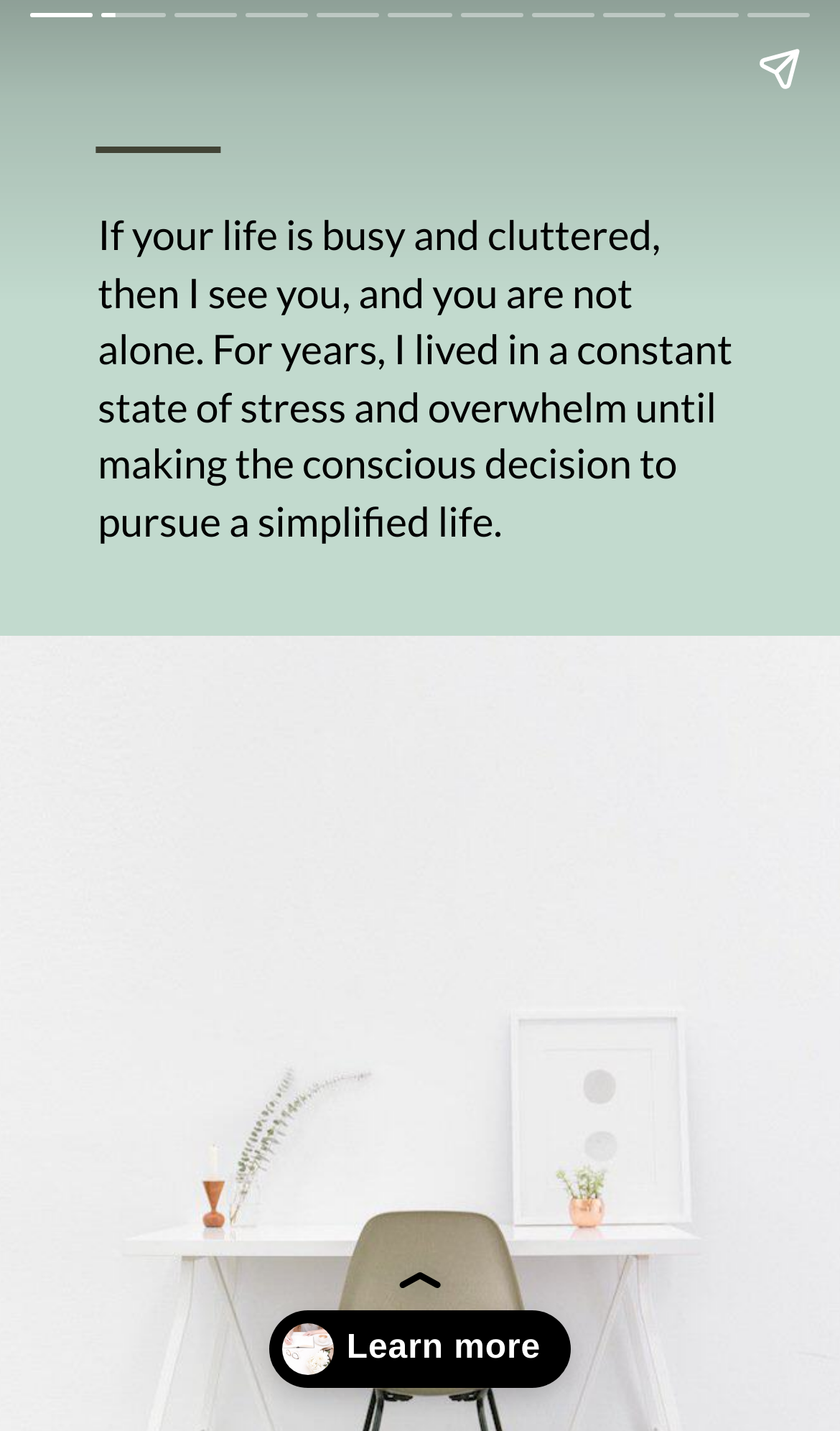Based on the element description Learn more, identify the bounding box of the UI element in the given webpage screenshot. The coordinates should be in the format (top-left x, top-left y, bottom-right x, bottom-right y) and must be between 0 and 1.

[0.0, 0.889, 1.0, 1.0]